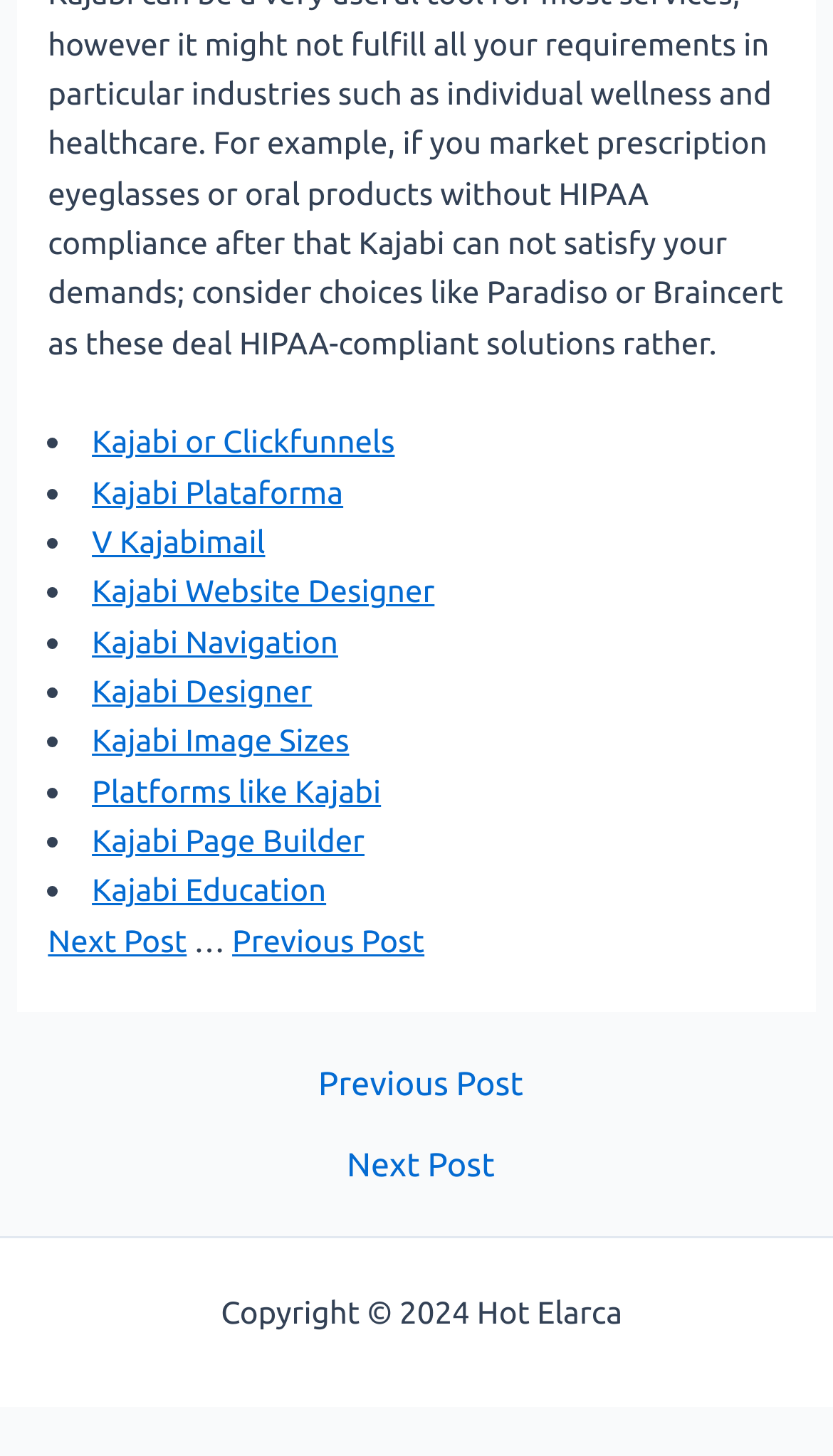Please identify the bounding box coordinates of the clickable element to fulfill the following instruction: "View Next Post". The coordinates should be four float numbers between 0 and 1, i.e., [left, top, right, bottom].

[0.058, 0.633, 0.224, 0.658]